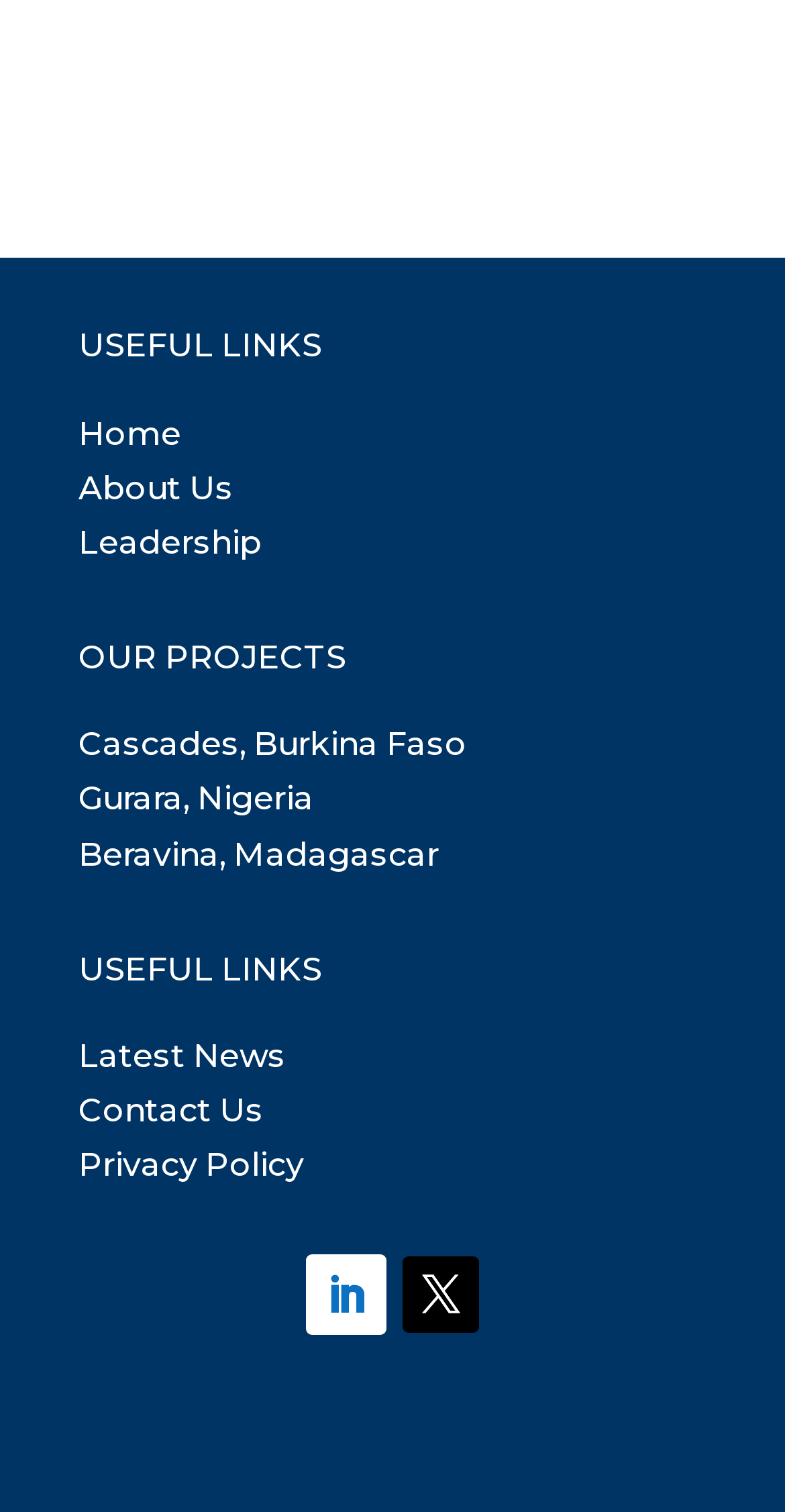Reply to the question with a single word or phrase:
What is the second section on the page?

OUR PROJECTS